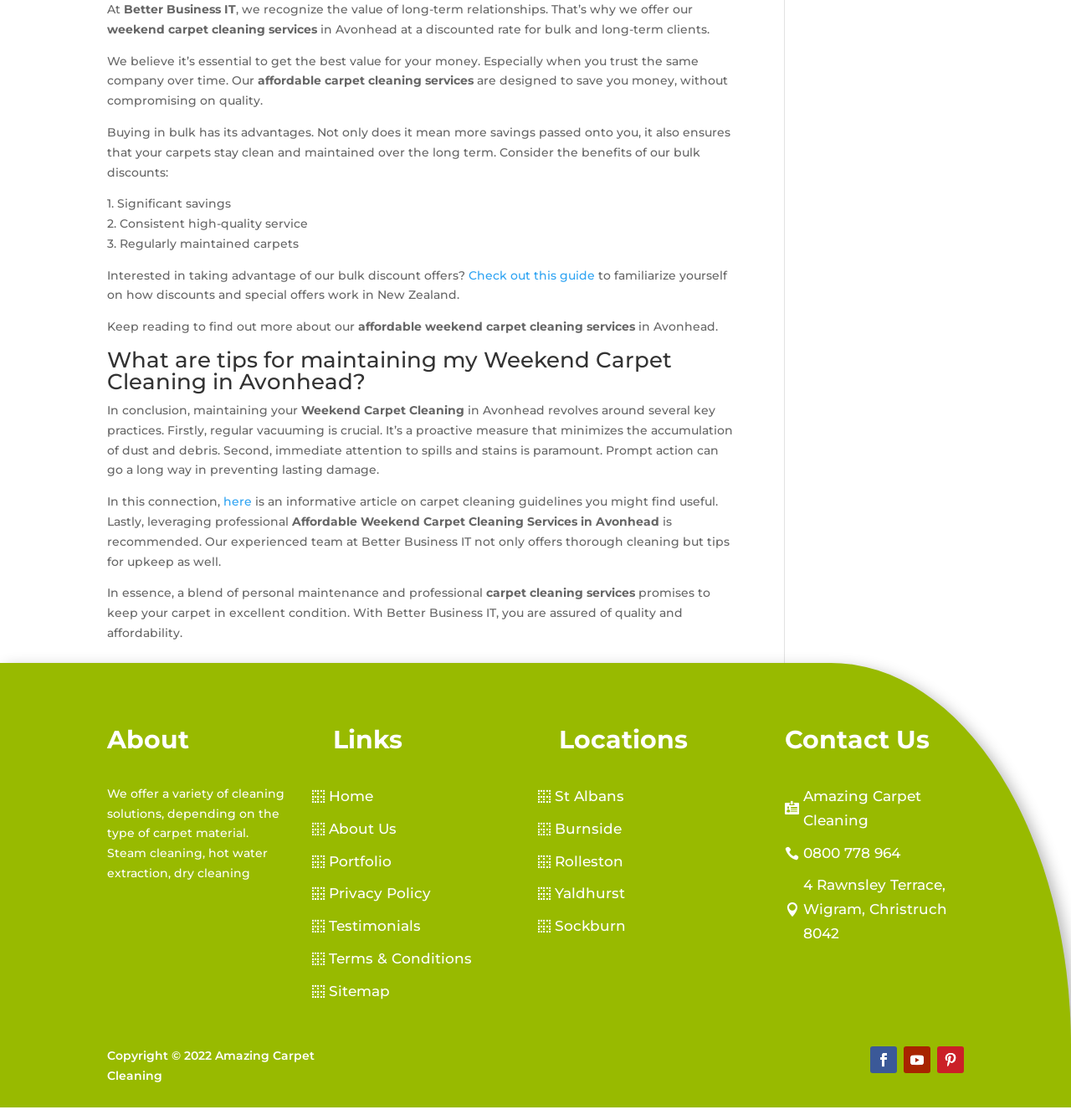Find the bounding box coordinates of the clickable area that will achieve the following instruction: "Visit the About page".

[0.1, 0.649, 0.267, 0.679]